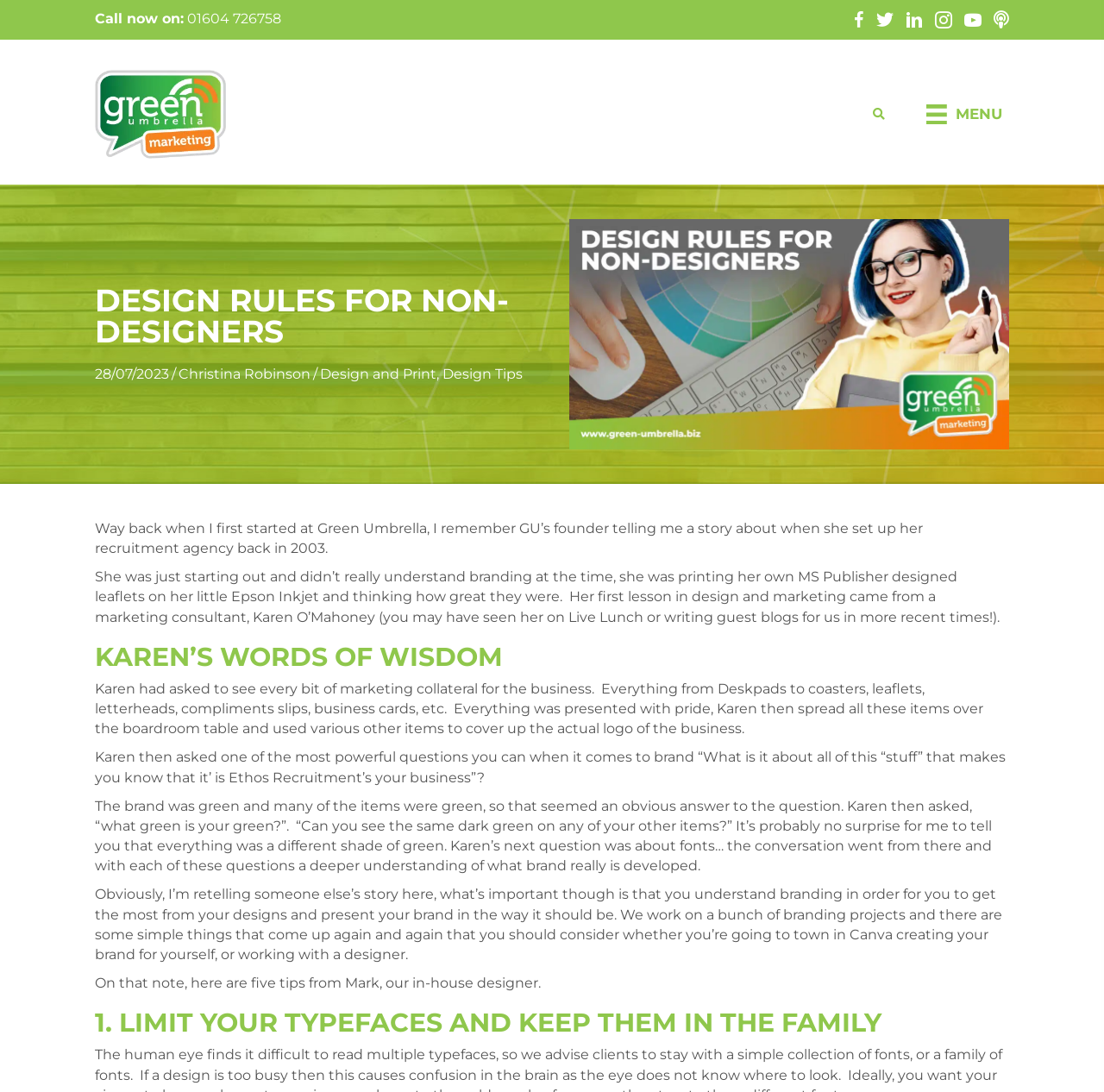Identify and extract the main heading from the webpage.

DESIGN RULES FOR NON-DESIGNERS